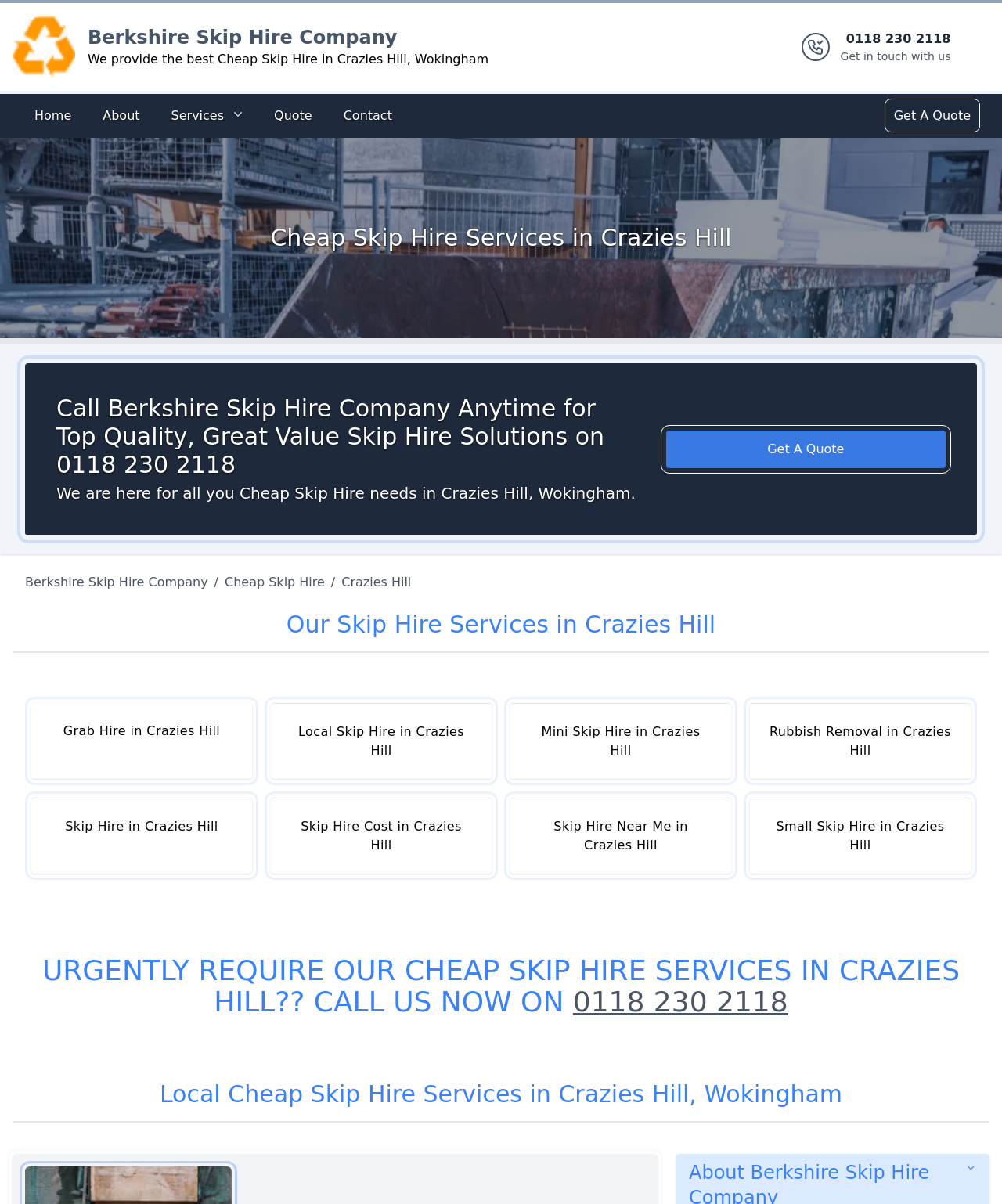Using the image as a reference, answer the following question in as much detail as possible:
What services does the company provide?

I inferred that the company provides skip hire services by looking at the various links and headings on the webpage, such as 'Cheap Skip Hire Services in Crazies Hill', 'Our Skip Hire Services in Crazies Hill', and 'Skip Hire in Crazies Hill'. These headings and links suggest that the company offers skip hire services to its customers.